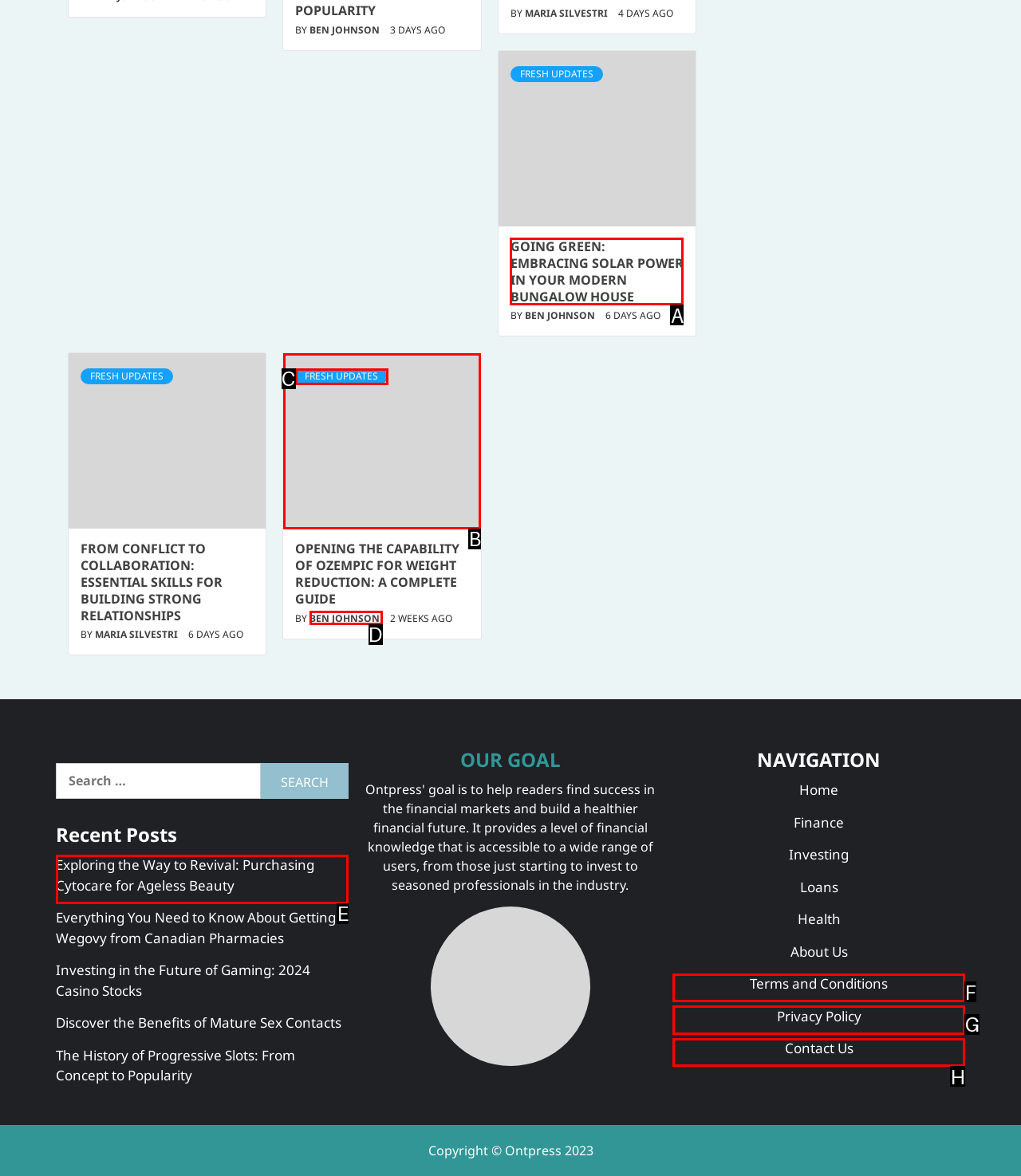Look at the highlighted elements in the screenshot and tell me which letter corresponds to the task: Contact us.

H